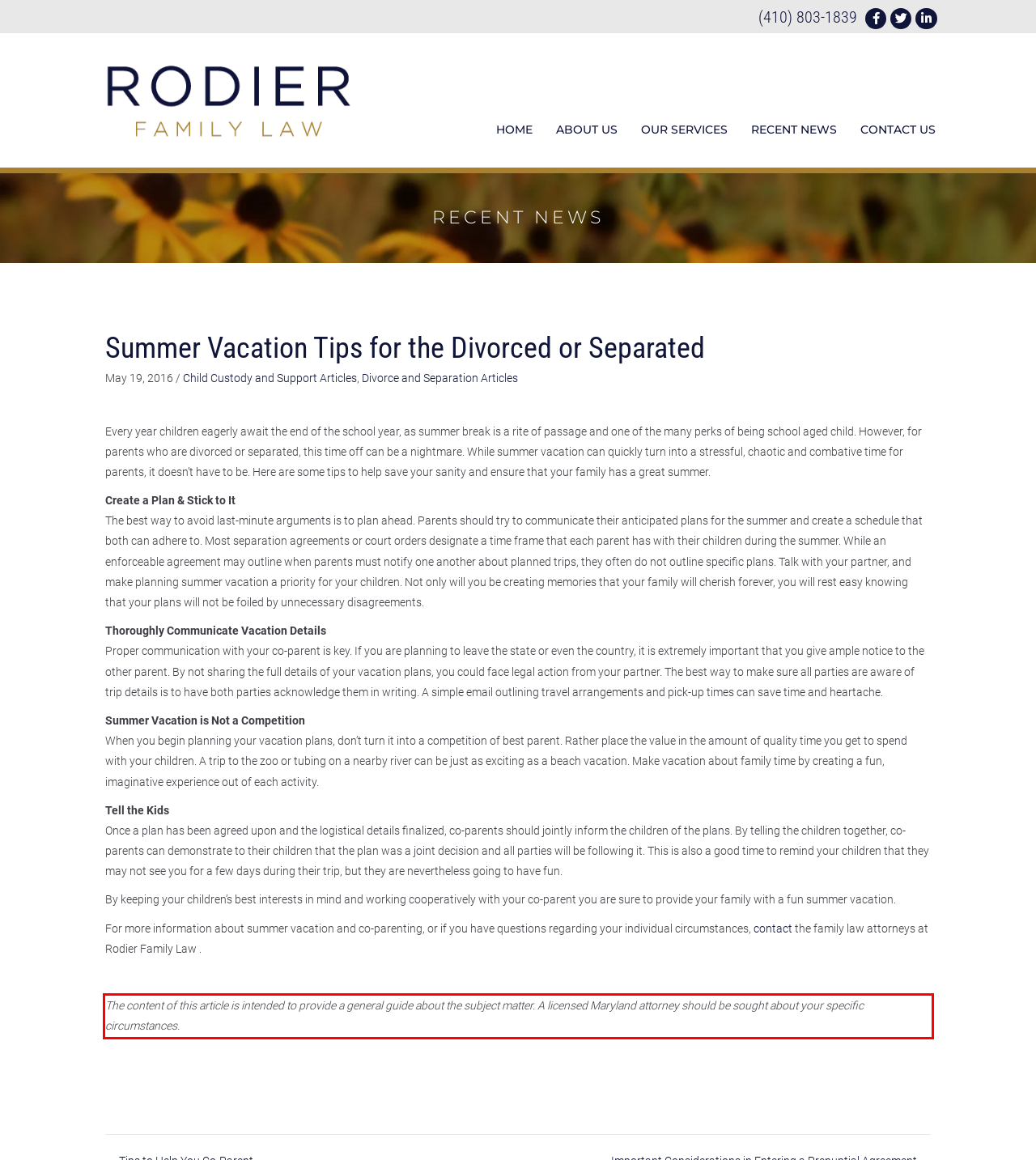Within the screenshot of the webpage, locate the red bounding box and use OCR to identify and provide the text content inside it.

The content of this article is intended to provide a general guide about the subject matter. A licensed Maryland attorney should be sought about your specific circumstances.